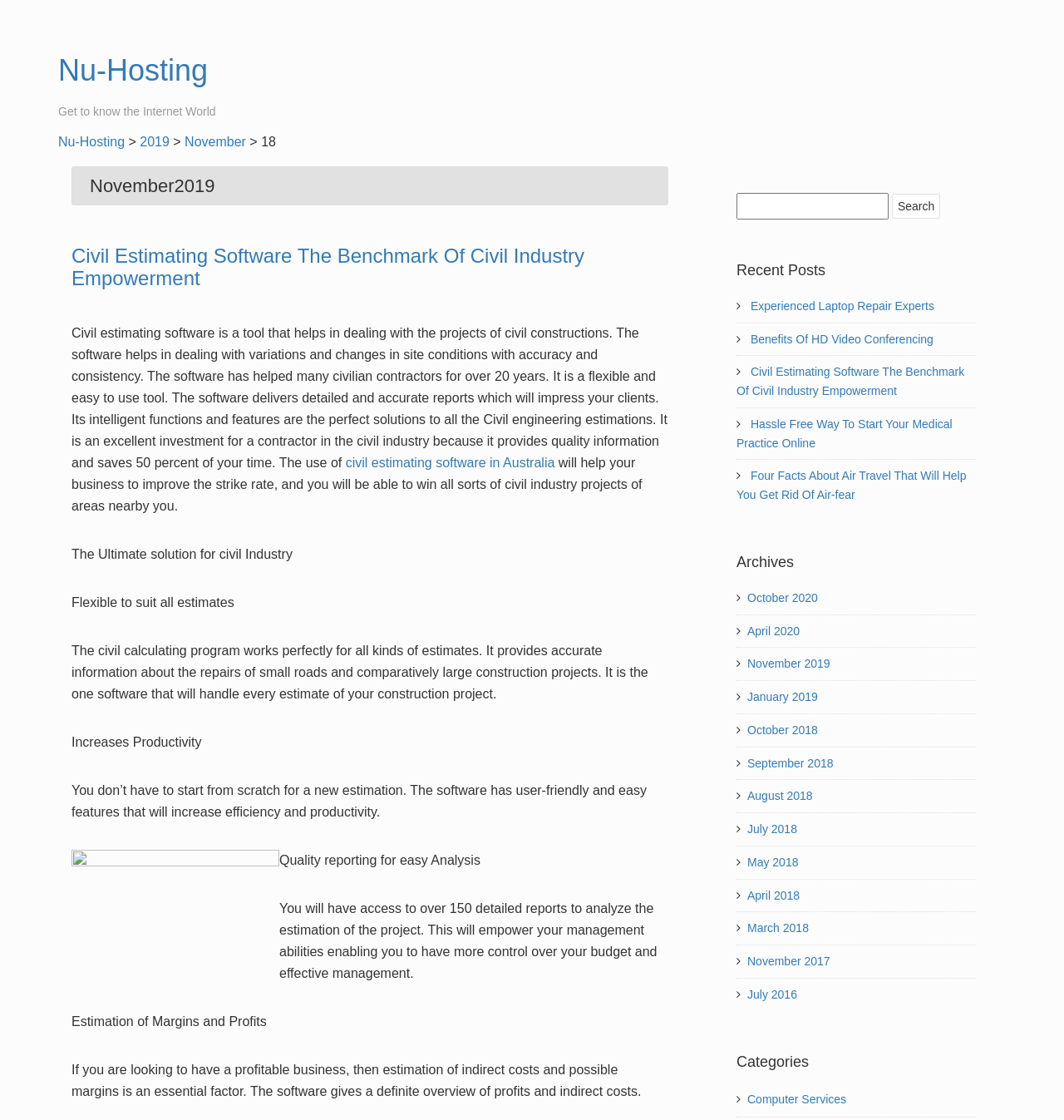Identify the bounding box coordinates for the UI element described as follows: "Experienced Laptop Repair Experts". Ensure the coordinates are four float numbers between 0 and 1, formatted as [left, top, right, bottom].

[0.705, 0.267, 0.878, 0.279]